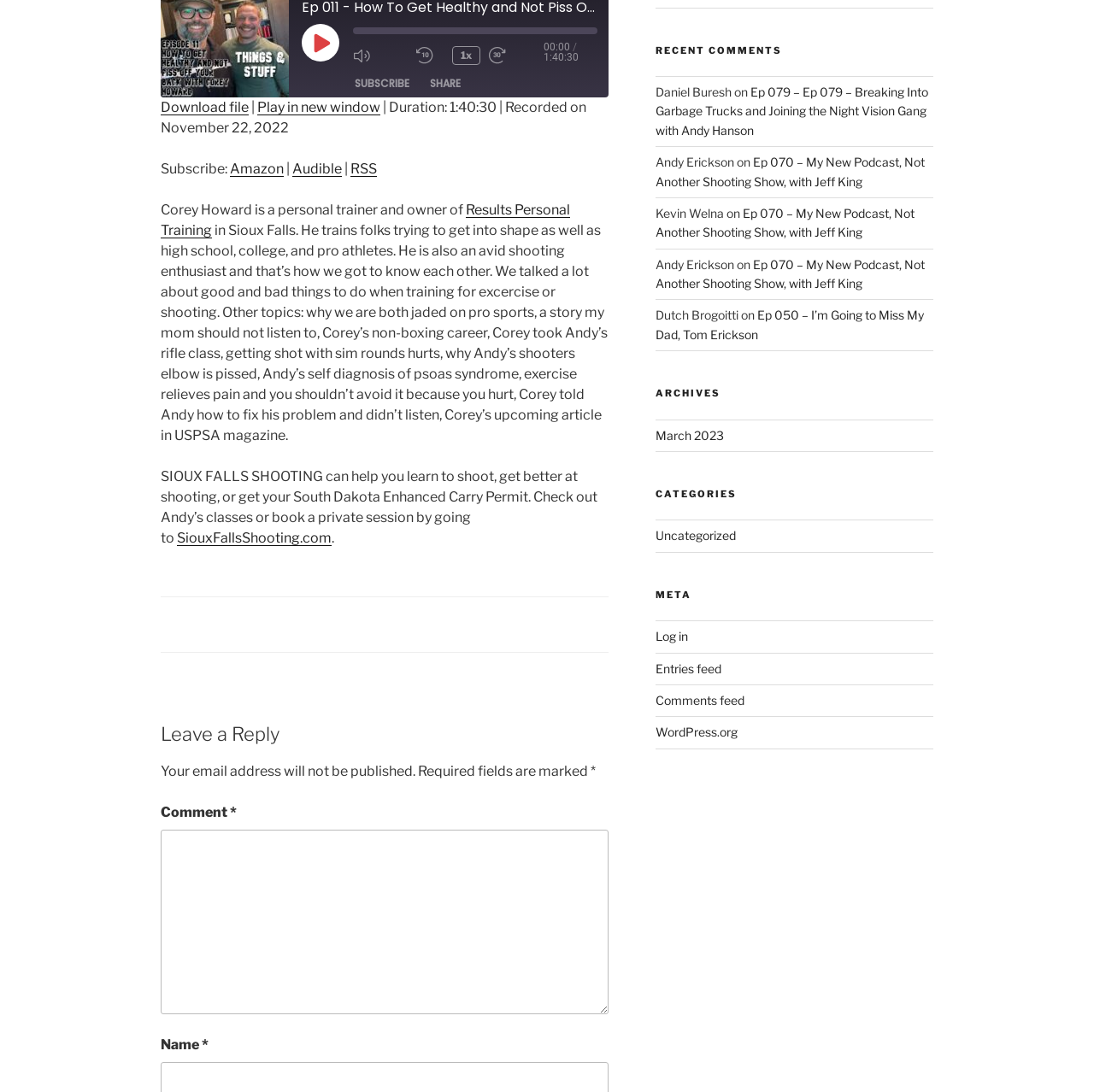Locate the bounding box coordinates of the segment that needs to be clicked to meet this instruction: "Subscribe to the podcast".

[0.316, 0.067, 0.382, 0.086]